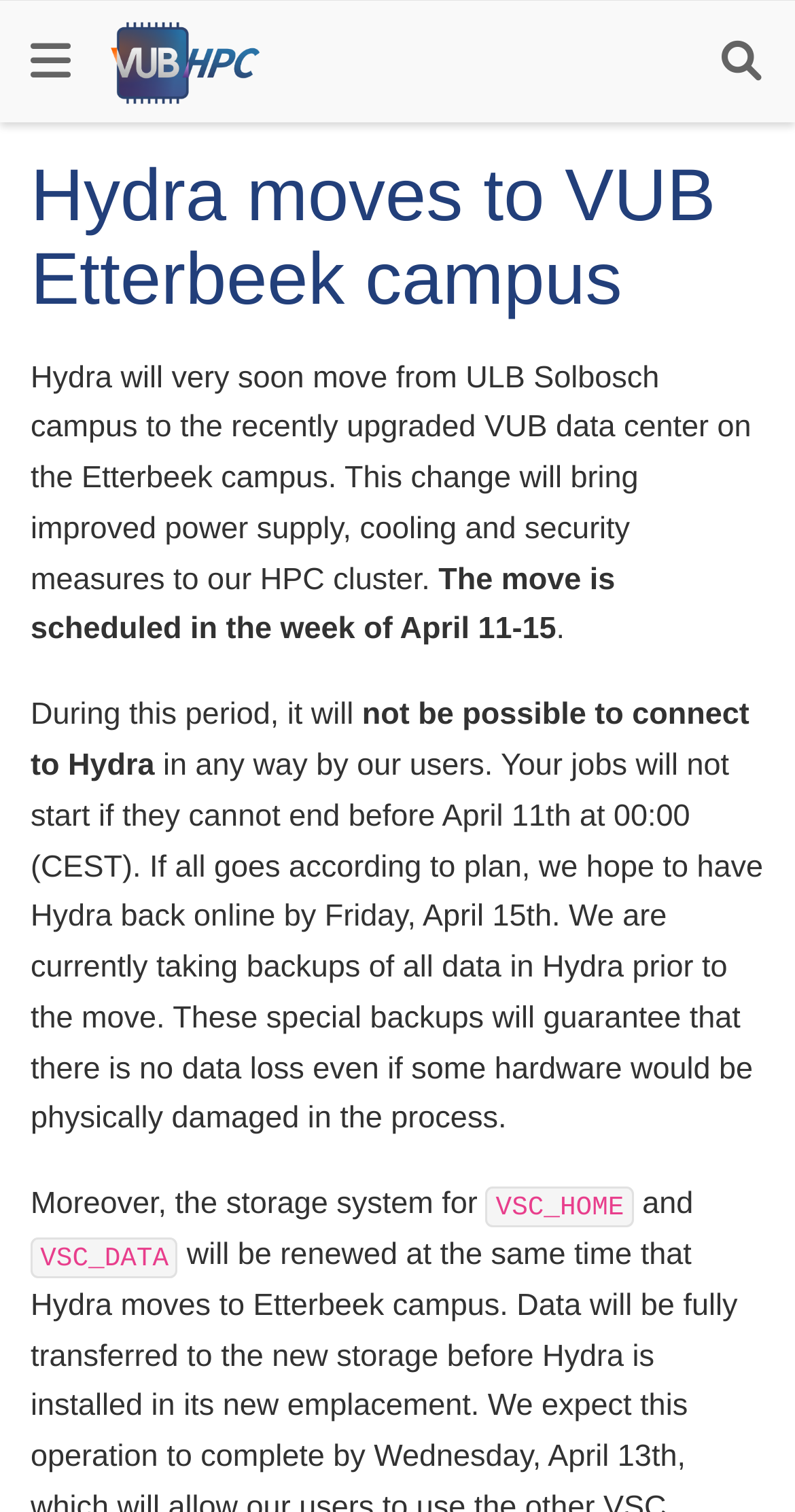Find the bounding box of the UI element described as follows: "aria-label="Search"".

[0.905, 0.026, 0.961, 0.055]